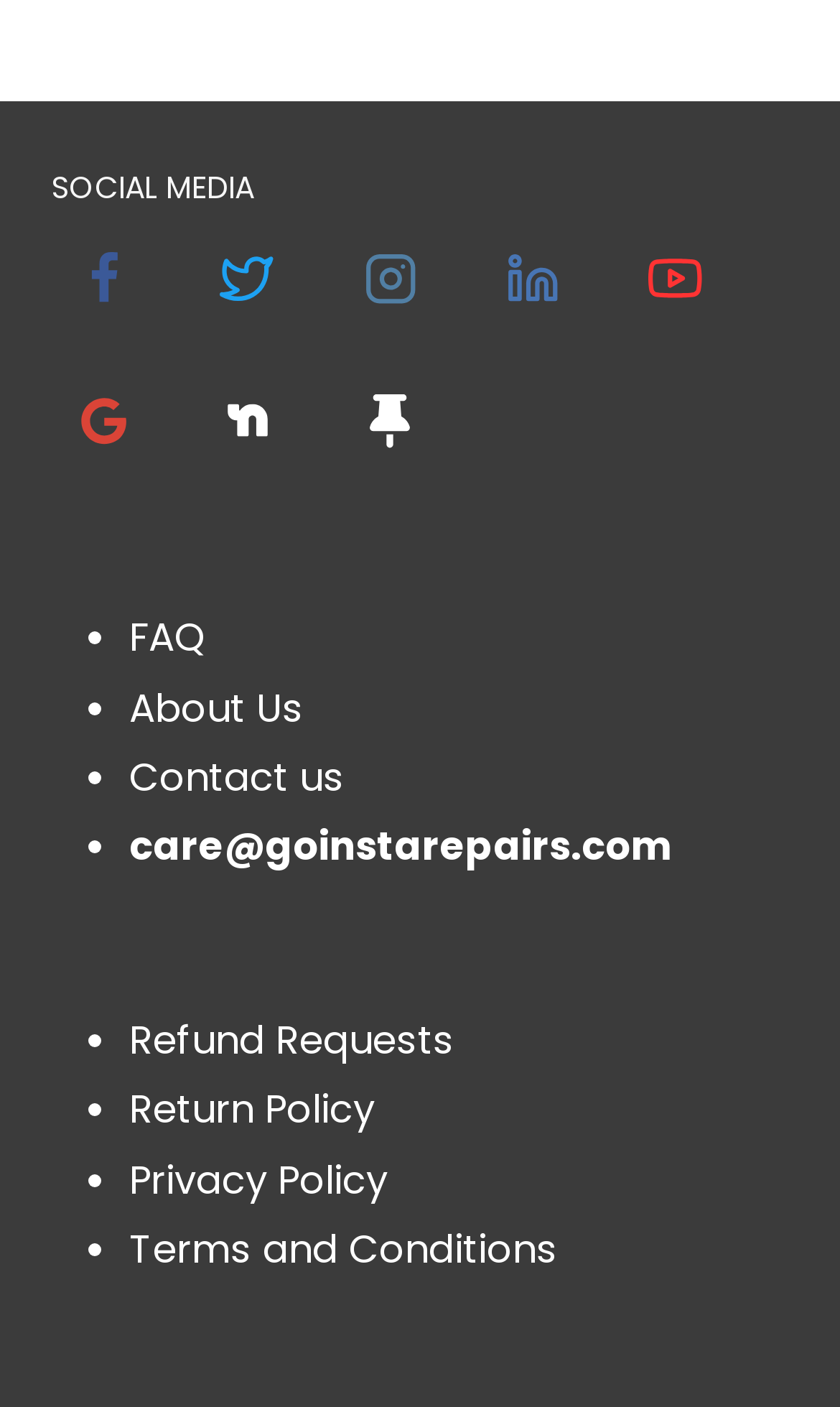Please pinpoint the bounding box coordinates for the region I should click to adhere to this instruction: "Click on Facebook".

[0.062, 0.16, 0.189, 0.236]